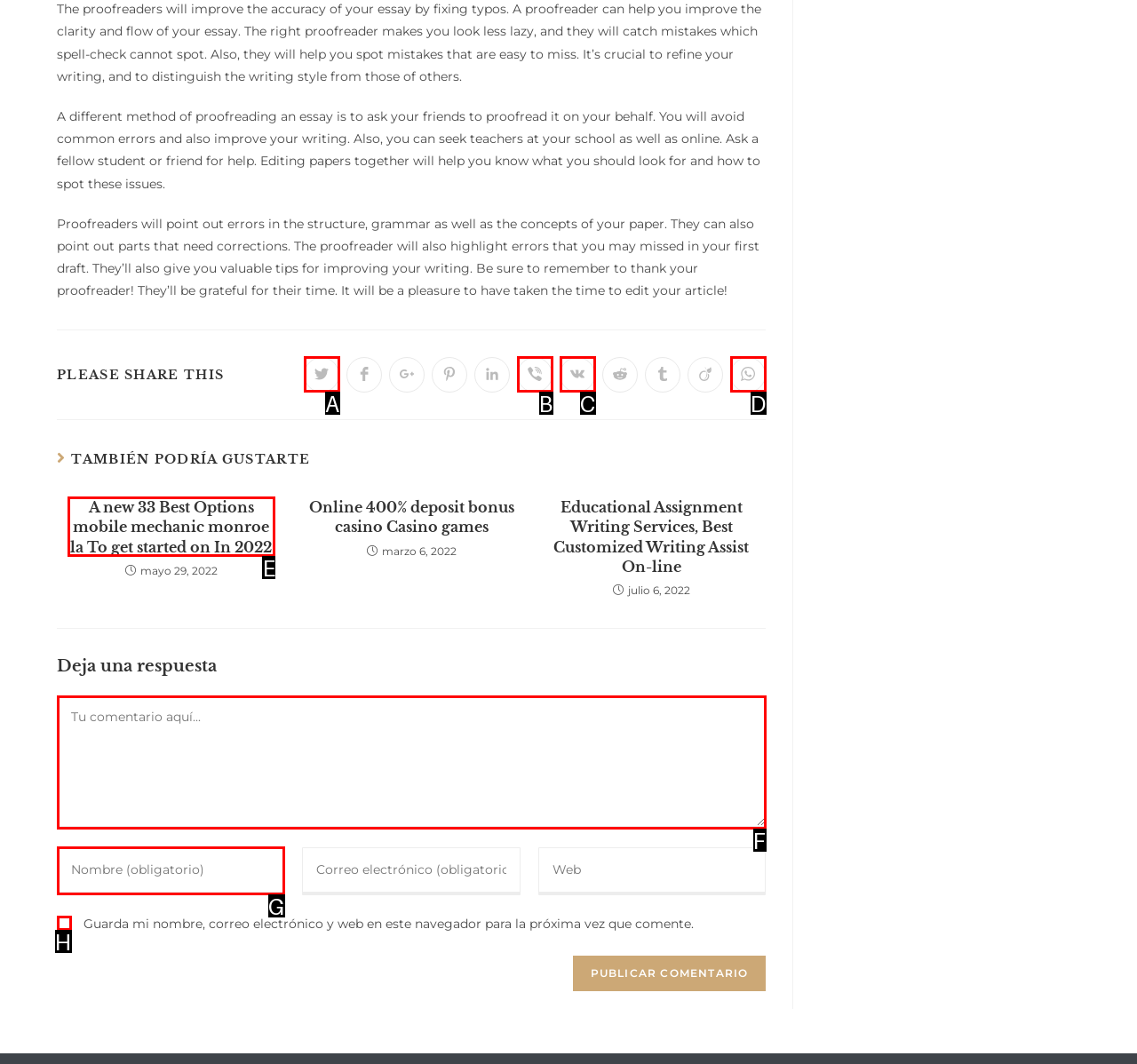Tell me which element should be clicked to achieve the following objective: Enter your name or username to comment
Reply with the letter of the correct option from the displayed choices.

G